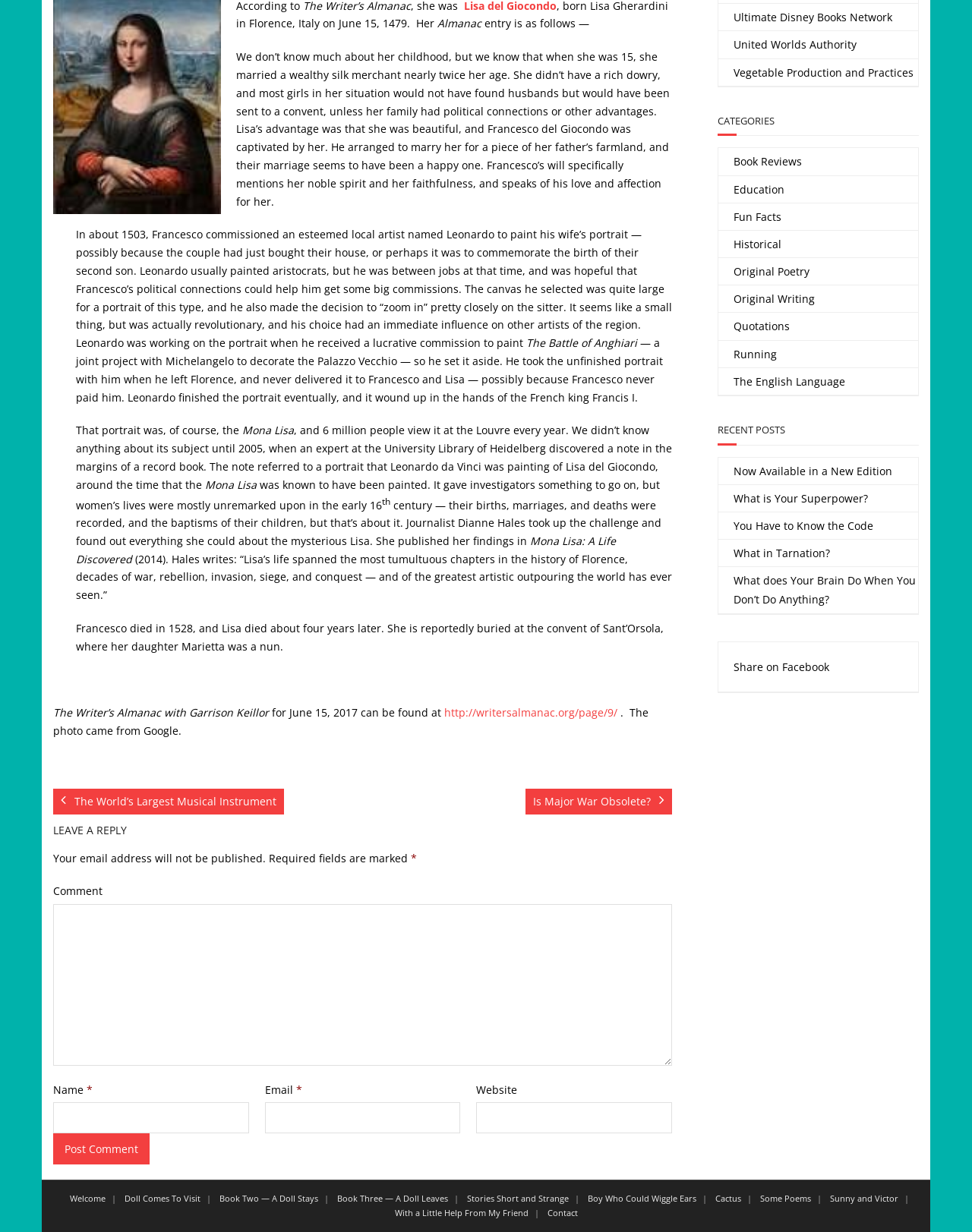Given the element description Boy Who Could Wiggle Ears, identify the bounding box coordinates for the UI element on the webpage screenshot. The format should be (top-left x, top-left y, bottom-right x, bottom-right y), with values between 0 and 1.

[0.598, 0.968, 0.722, 0.977]